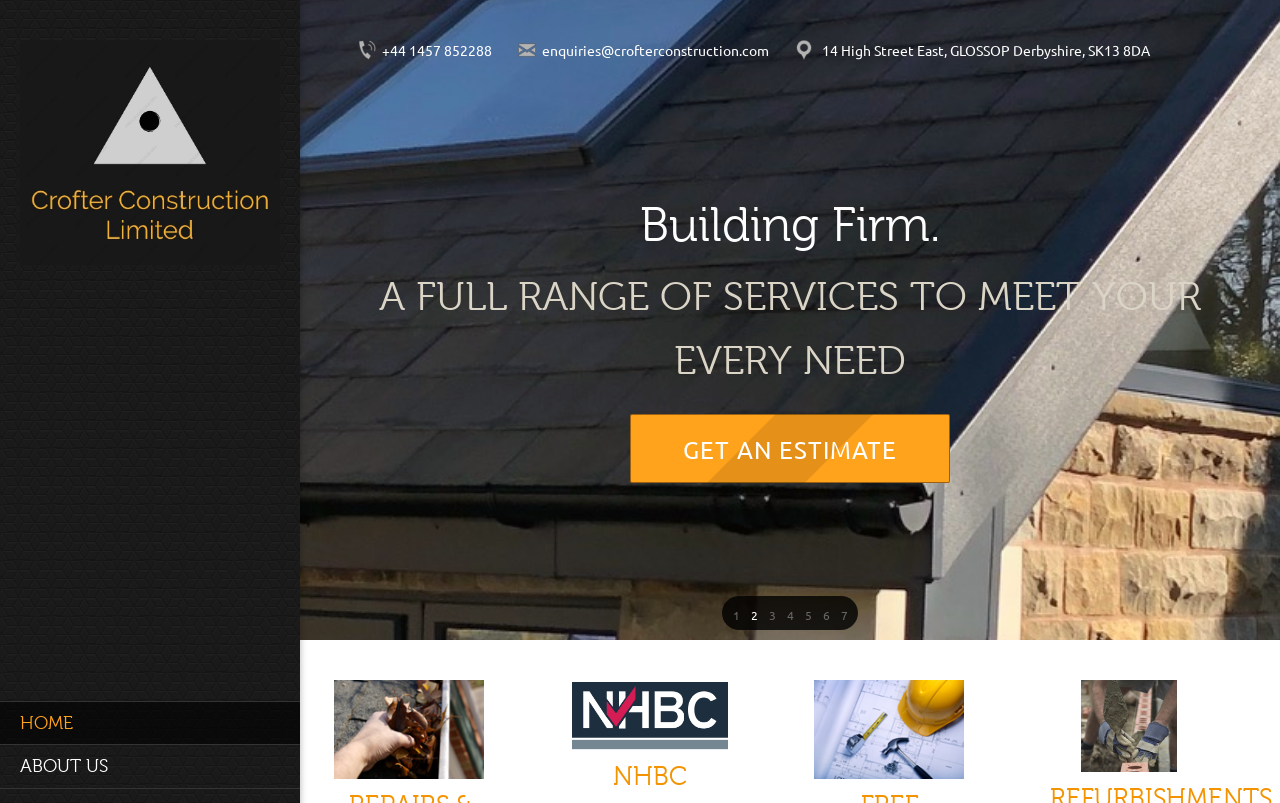Find the bounding box coordinates of the UI element according to this description: "ABOUT US".

[0.0, 0.927, 0.234, 0.982]